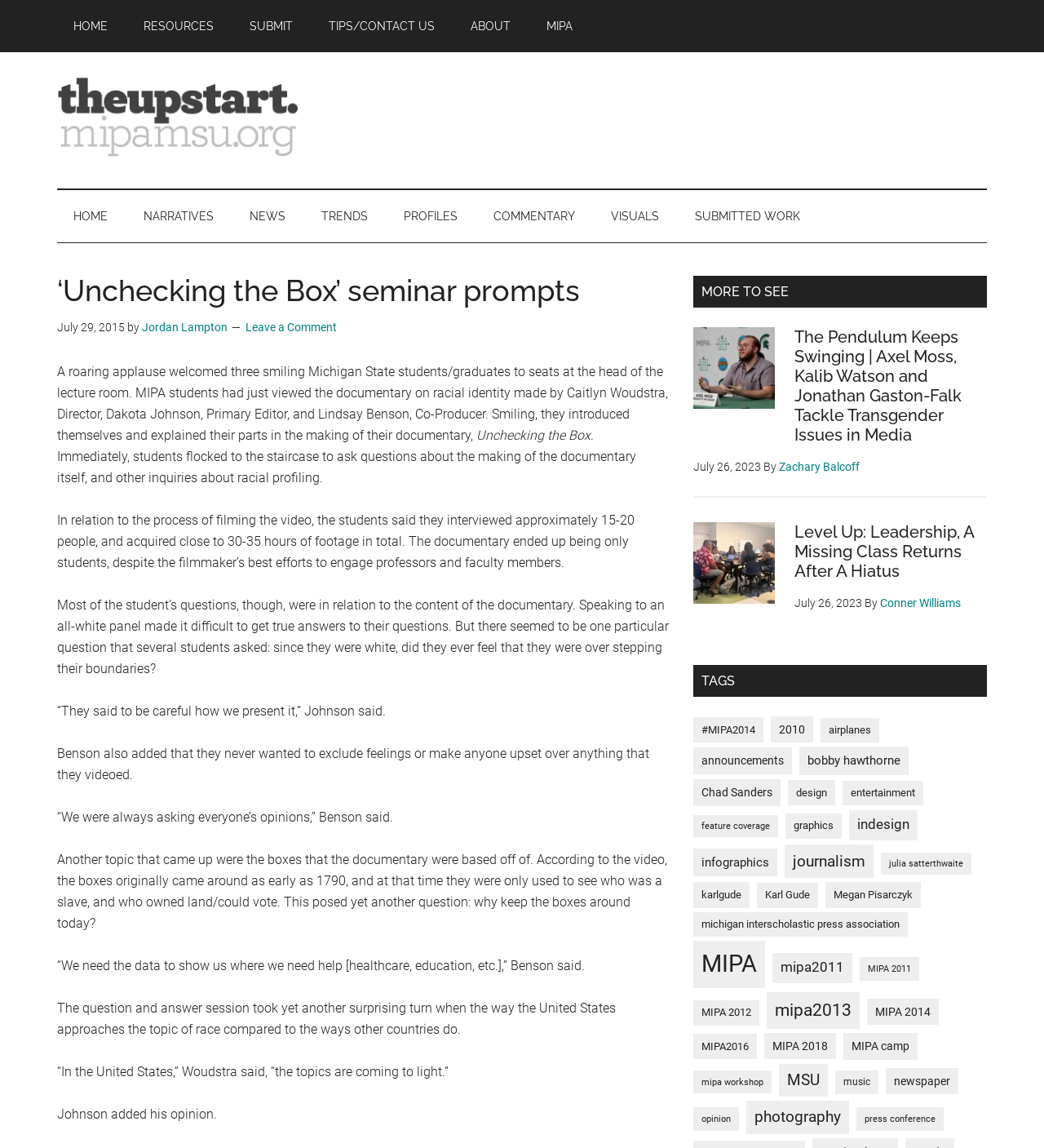How many hours of footage did the students acquire?
Analyze the image and provide a thorough answer to the question.

According to the text, the students acquired close to 30-35 hours of footage in total while making the documentary.